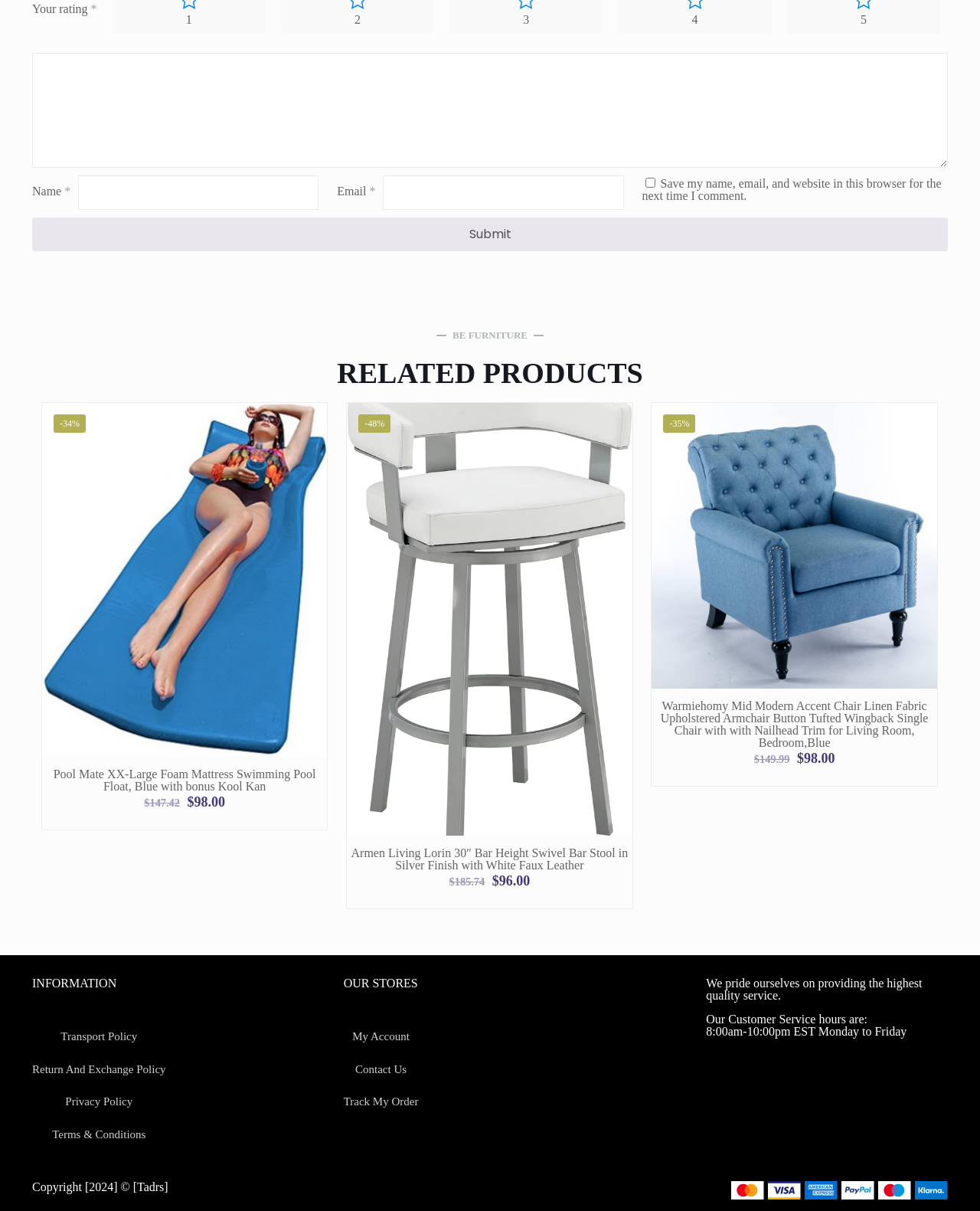Identify the bounding box coordinates for the UI element that matches this description: "Return And Exchange Policy".

[0.033, 0.87, 0.169, 0.897]